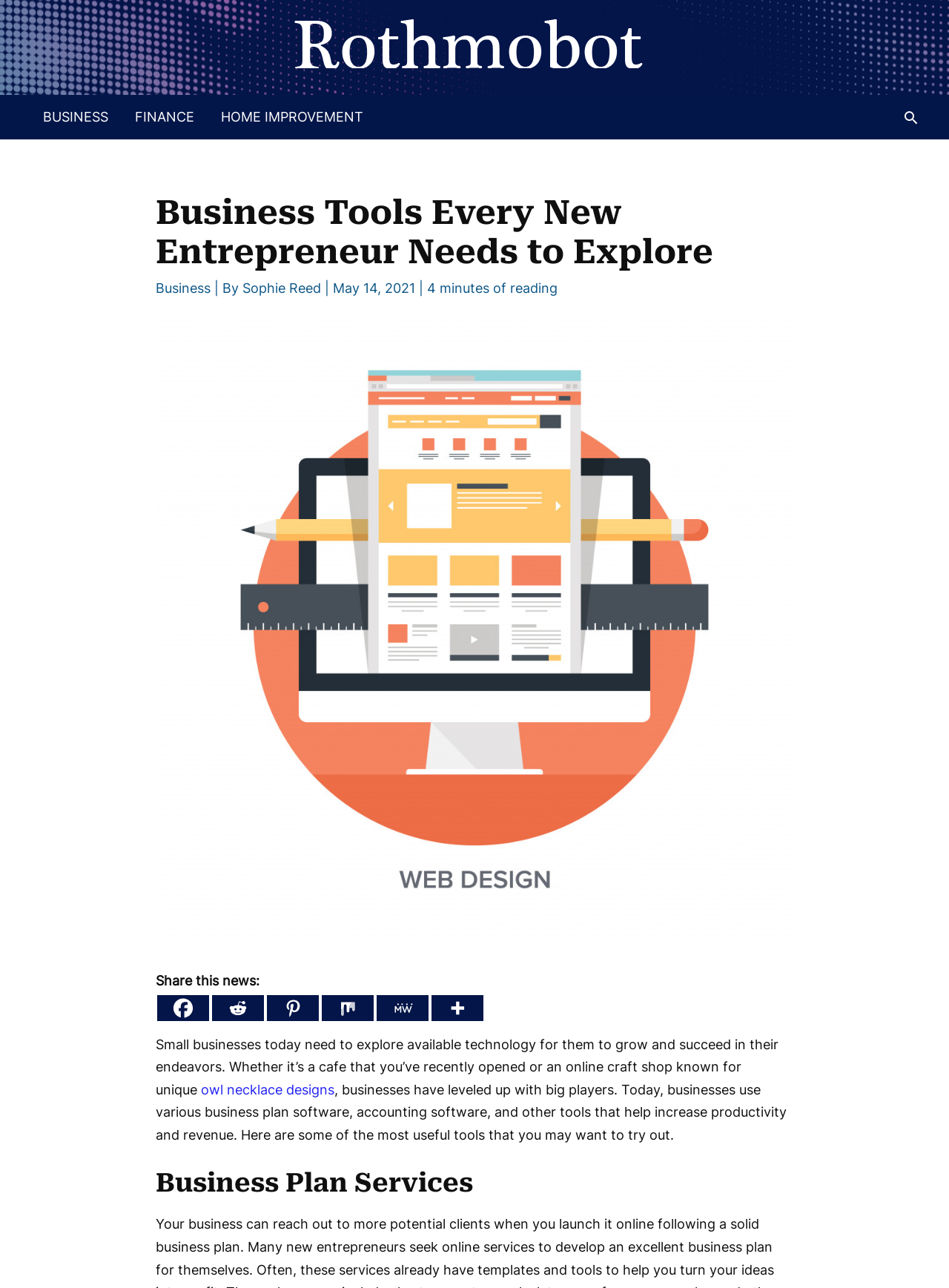What type of businesses are mentioned in this webpage?
We need a detailed and meticulous answer to the question.

The webpage mentions a cafe and an online craft shop as examples of small businesses that can benefit from using technology and various tools to grow and succeed.